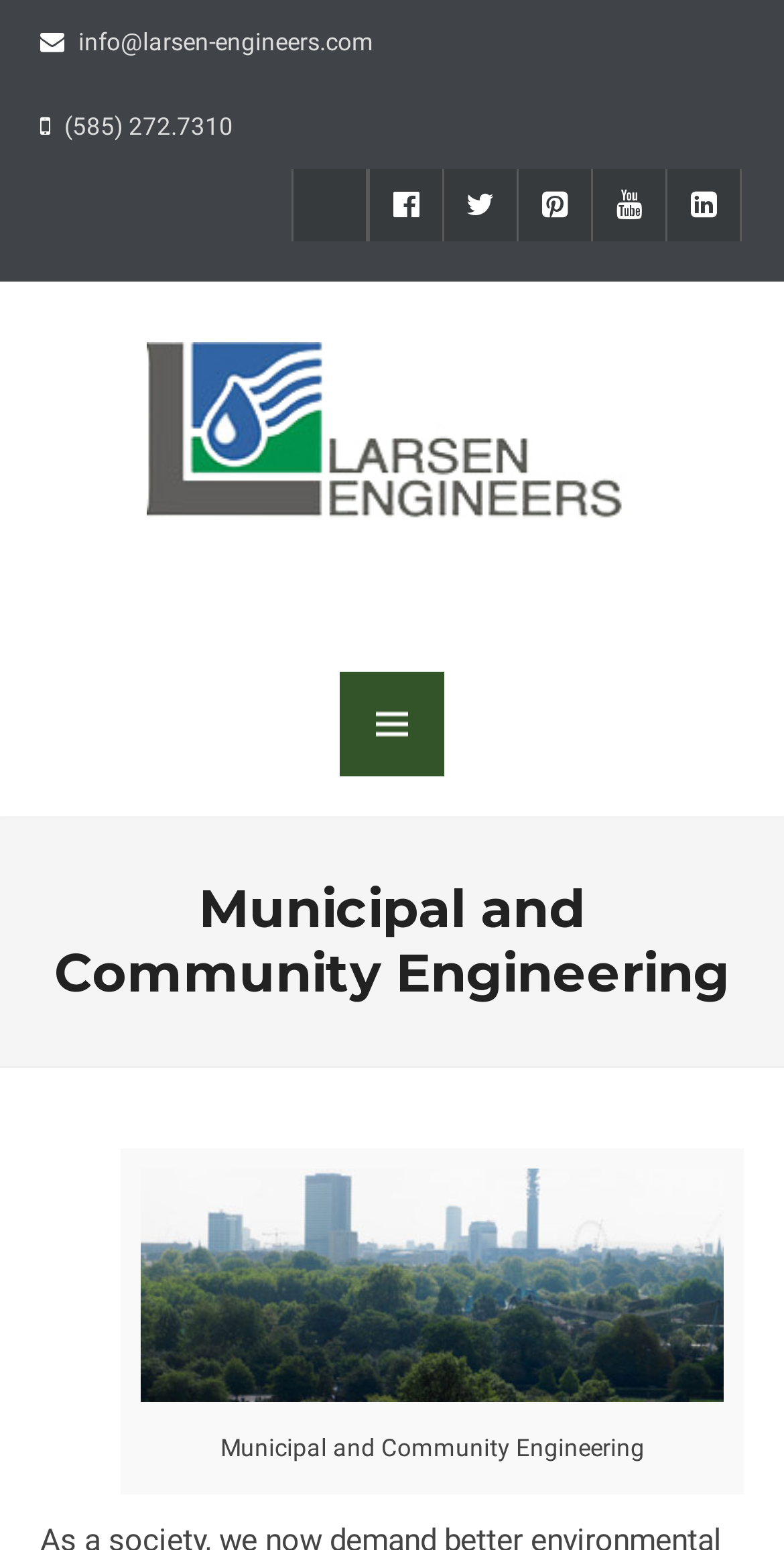How many social media links are there?
Refer to the image and provide a one-word or short phrase answer.

5